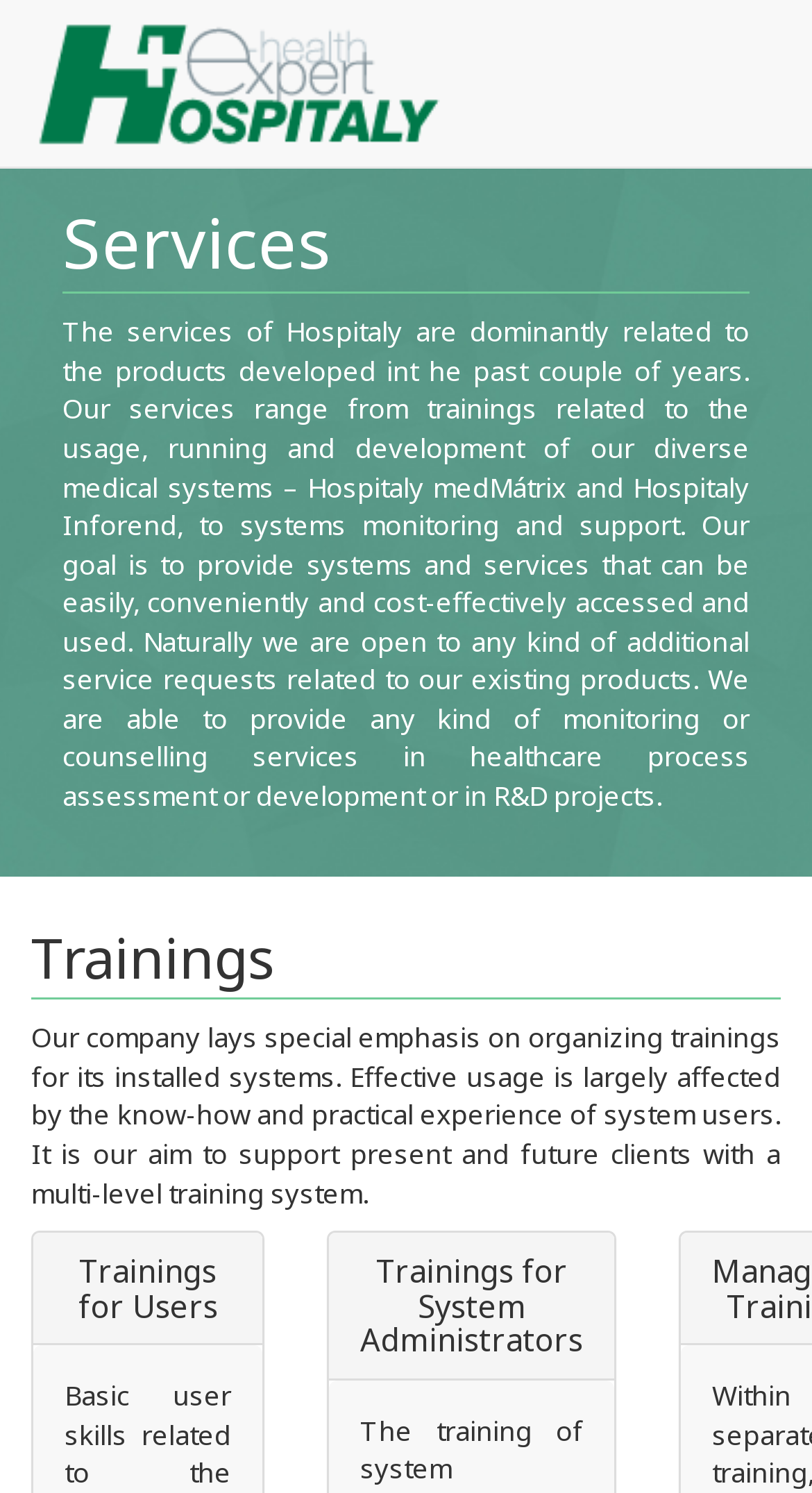Bounding box coordinates should be in the format (top-left x, top-left y, bottom-right x, bottom-right y) and all values should be floating point numbers between 0 and 1. Determine the bounding box coordinate for the UI element described as: title="Nyitó oldalra"

[0.0, 0.0, 0.59, 0.112]